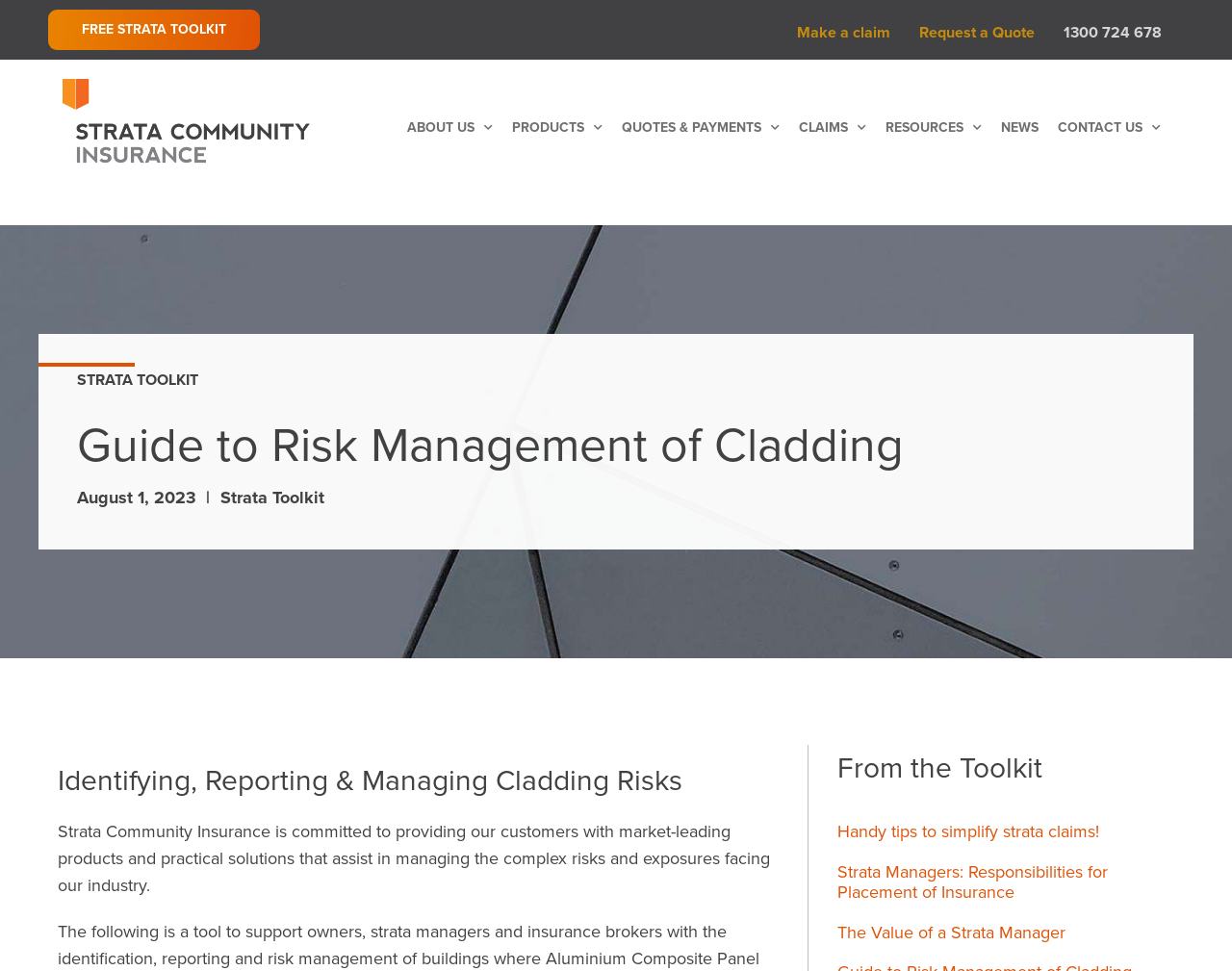Using the provided element description: "Products", determine the bounding box coordinates of the corresponding UI element in the screenshot.

[0.408, 0.109, 0.497, 0.155]